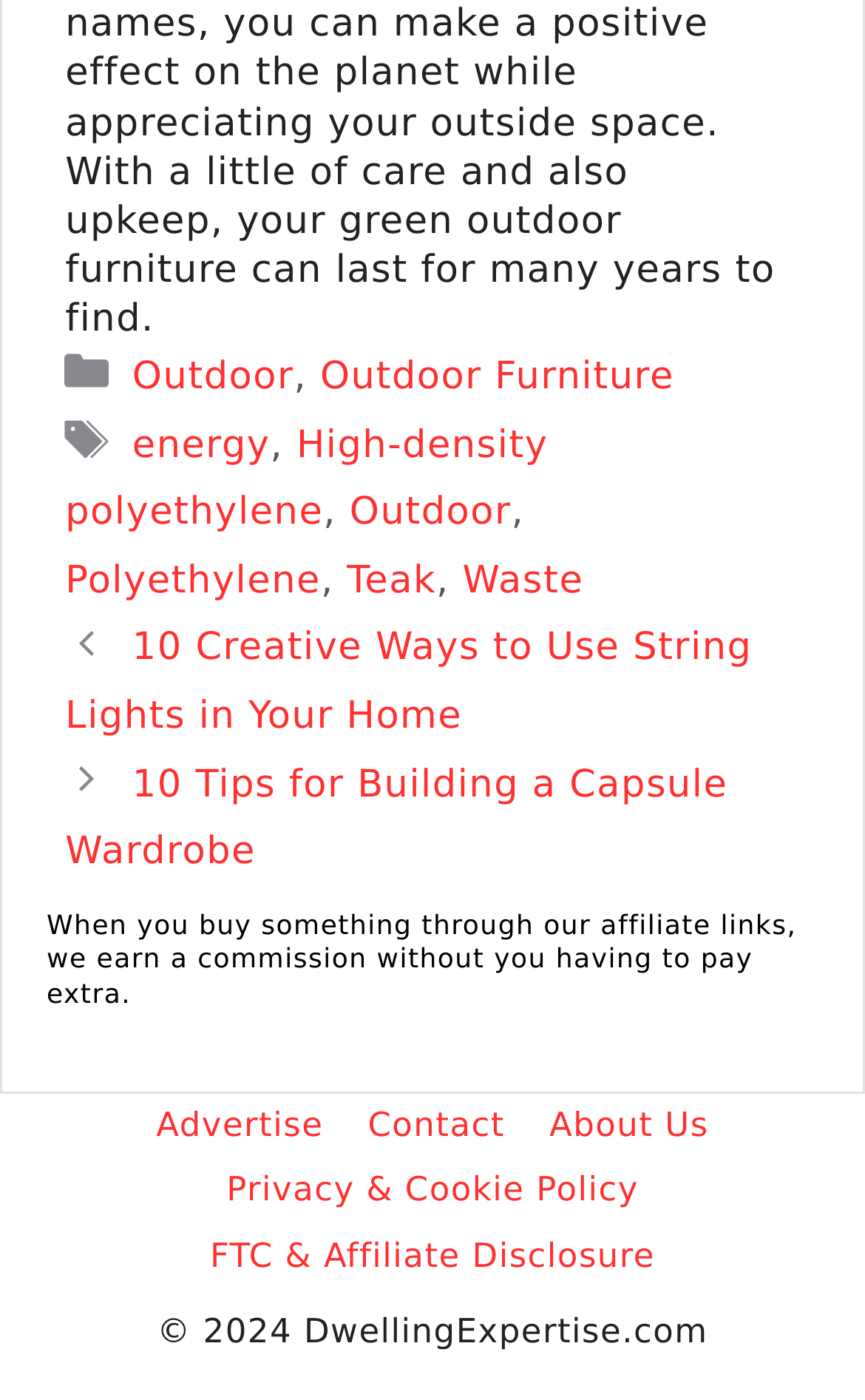Provide a short answer to the following question with just one word or phrase: What is the name of the website?

DwellingExpertise.com